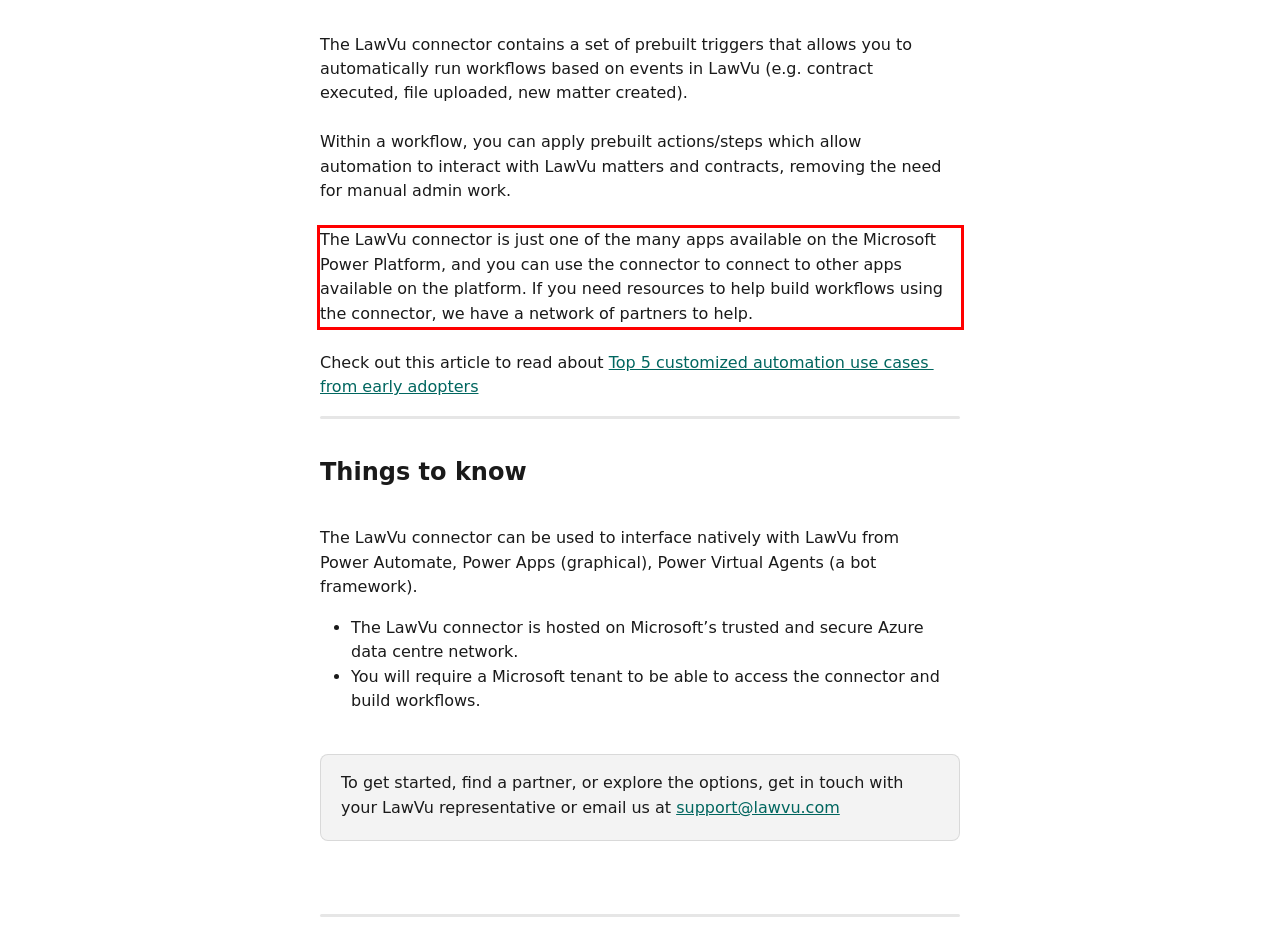Analyze the red bounding box in the provided webpage screenshot and generate the text content contained within.

The LawVu connector is just one of the many apps available on the Microsoft Power Platform, and you can use the connector to connect to other apps available on the platform. If you need resources to help build workflows using the connector, we have a network of partners to help.